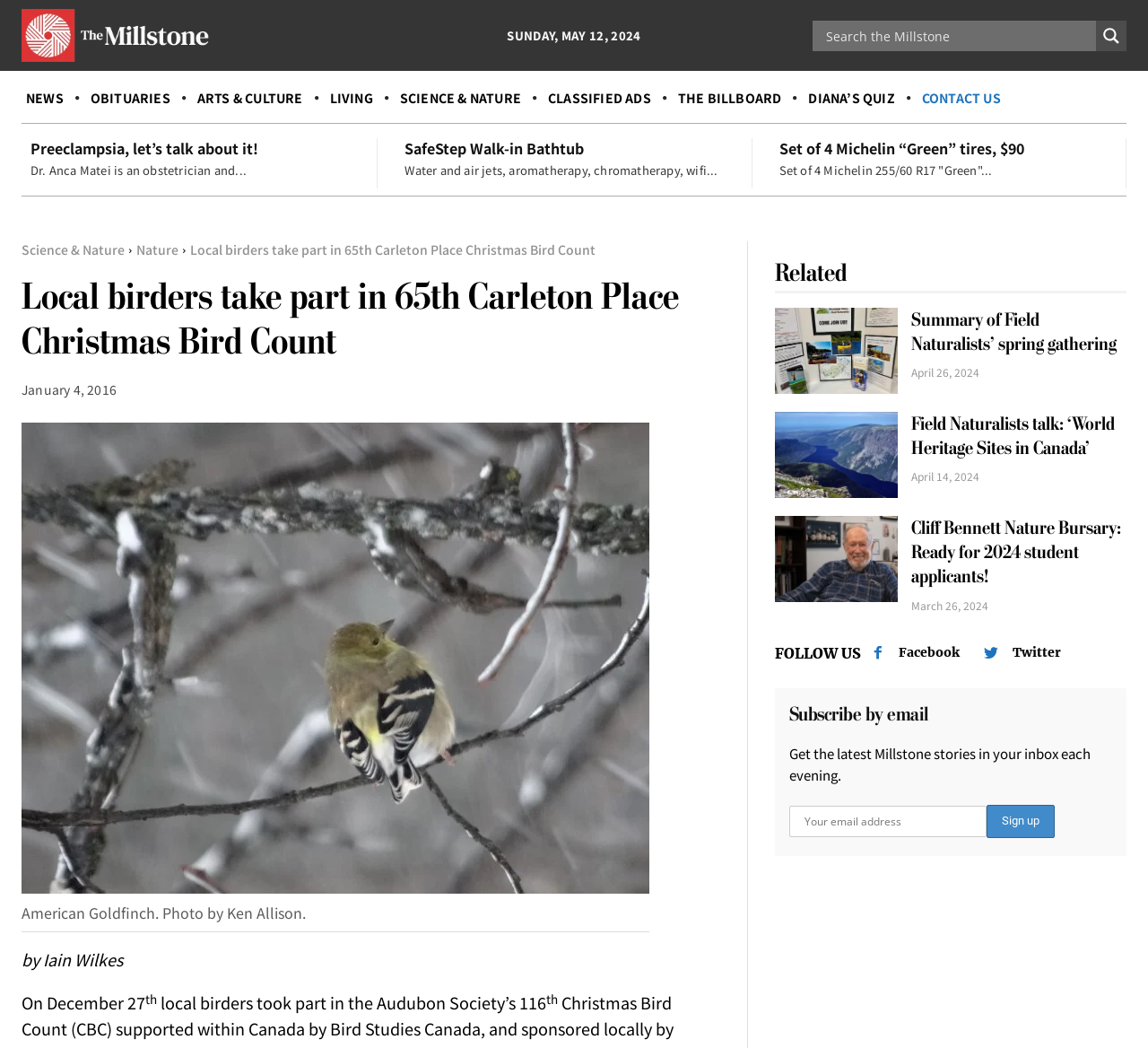What is the name of the obstetrician mentioned in the article?
Please use the image to provide an in-depth answer to the question.

I found the name of the obstetrician by looking at the text 'Dr. Anca Matei is an obstetrician and...' which is located below the heading 'Preeclampsia, let’s talk about it!'.